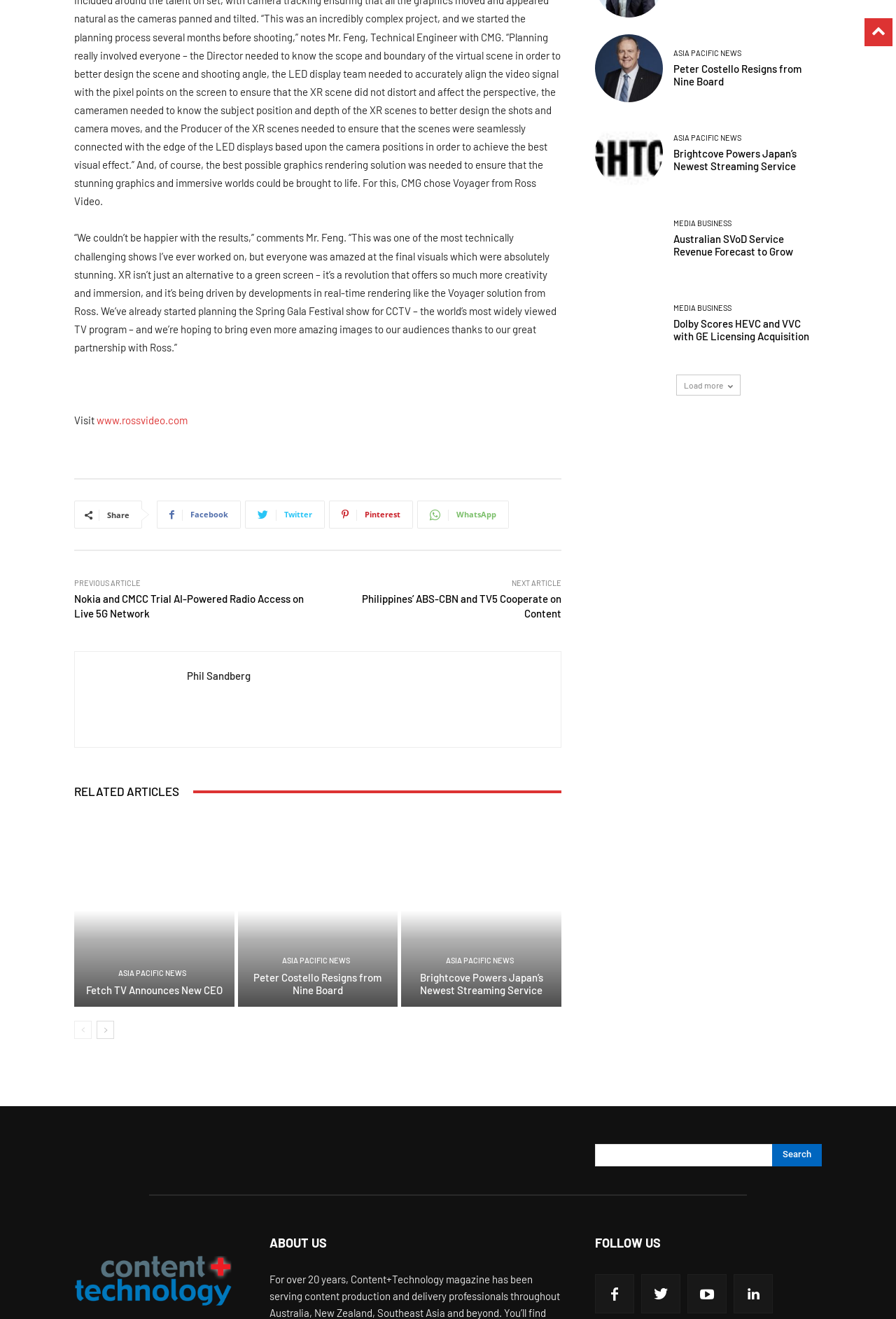What is the name of the company mentioned in the quote?
Examine the image and provide an in-depth answer to the question.

The quote is from Mr. Feng, and he mentions the company Ross, which is likely the company that provided the Voyager solution for real-time rendering.